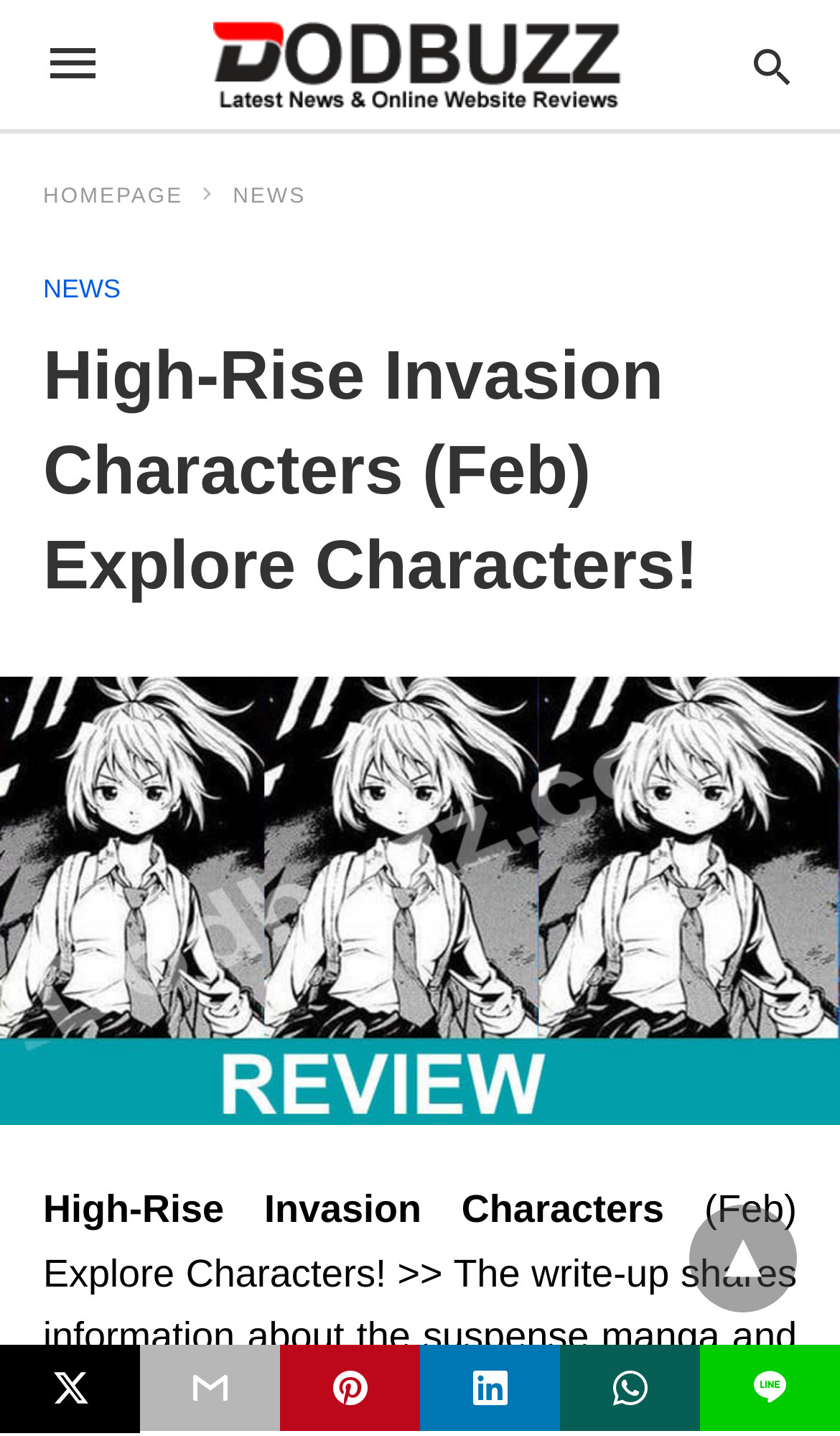Please find the bounding box for the UI element described by: "title="whatsapp share"".

[0.667, 0.936, 0.833, 0.996]